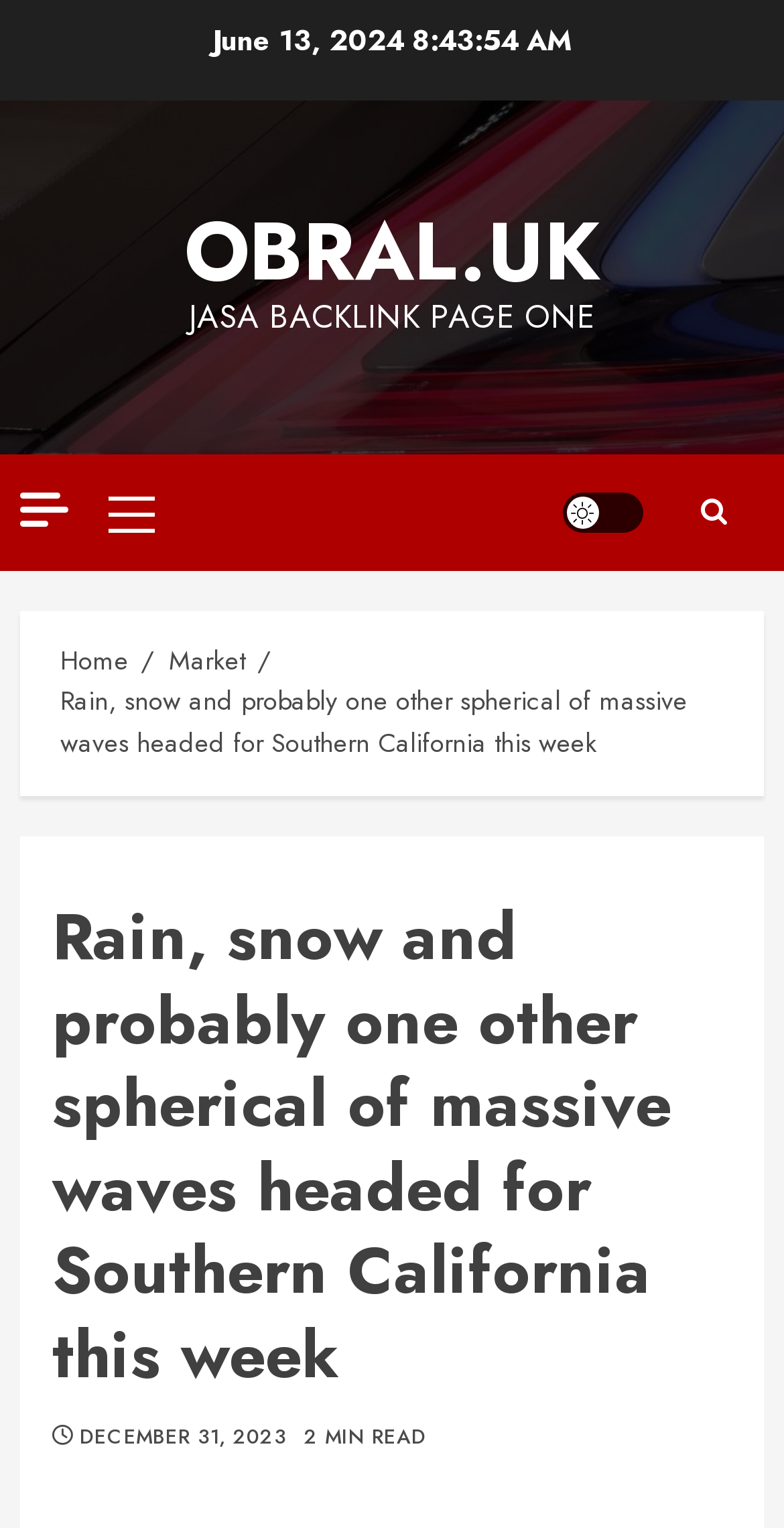Please answer the following question using a single word or phrase: 
What is the name of the website?

OBRAL.UK